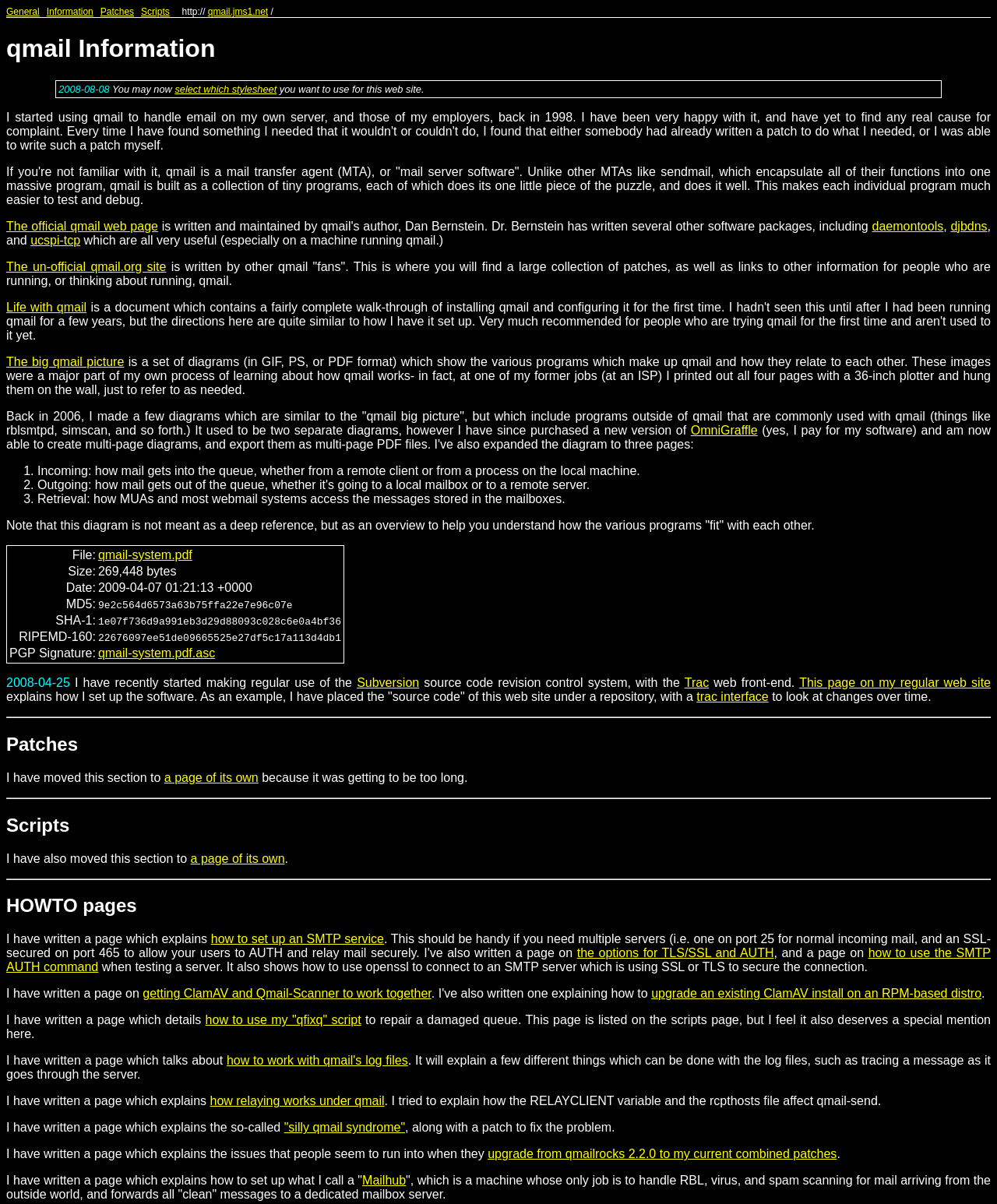Can you show the bounding box coordinates of the region to click on to complete the task described in the instruction: "check the PGP Signature"?

[0.098, 0.537, 0.216, 0.548]